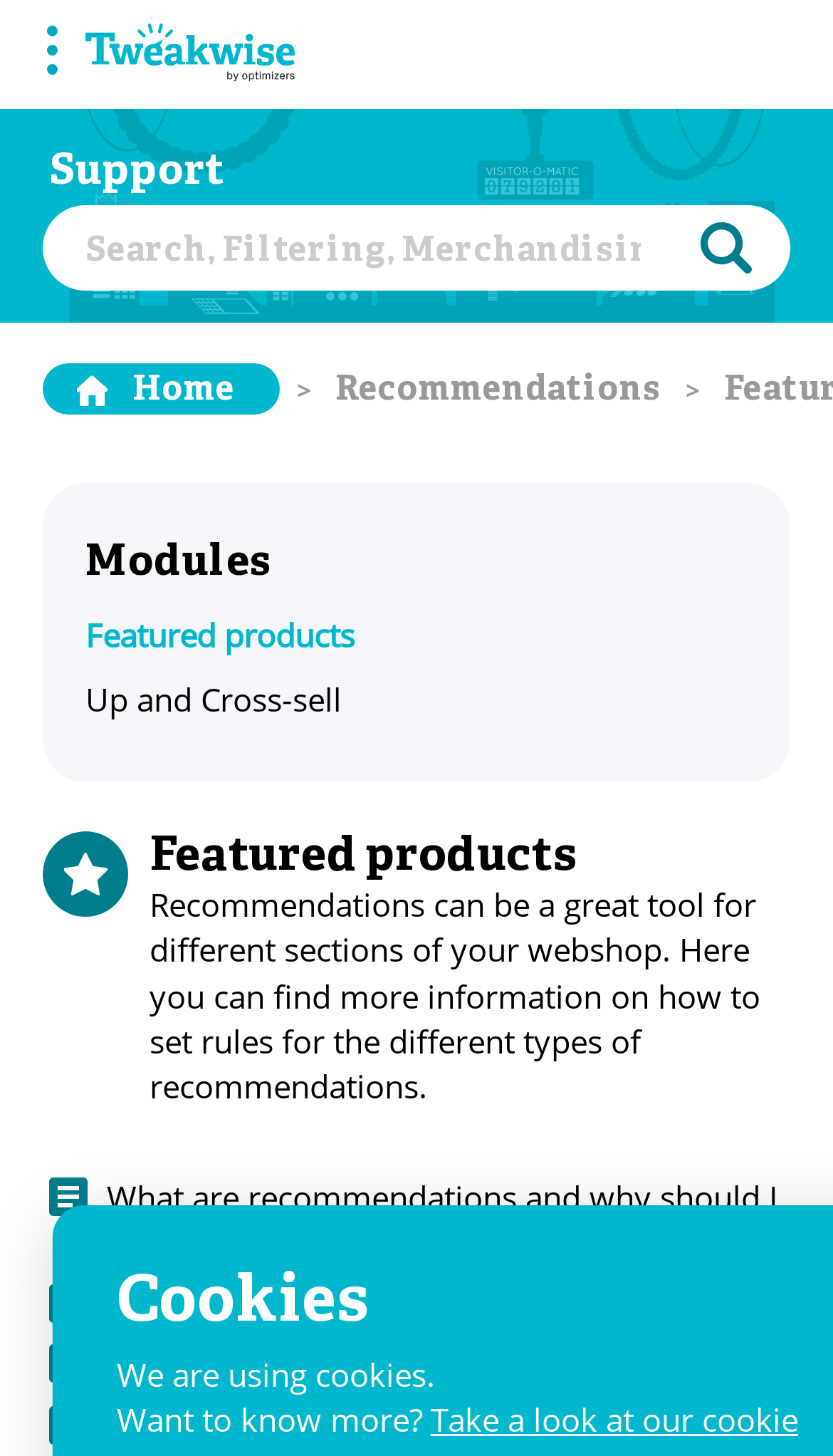How many types of recommendations are mentioned?
Examine the screenshot and reply with a single word or phrase.

Not specified